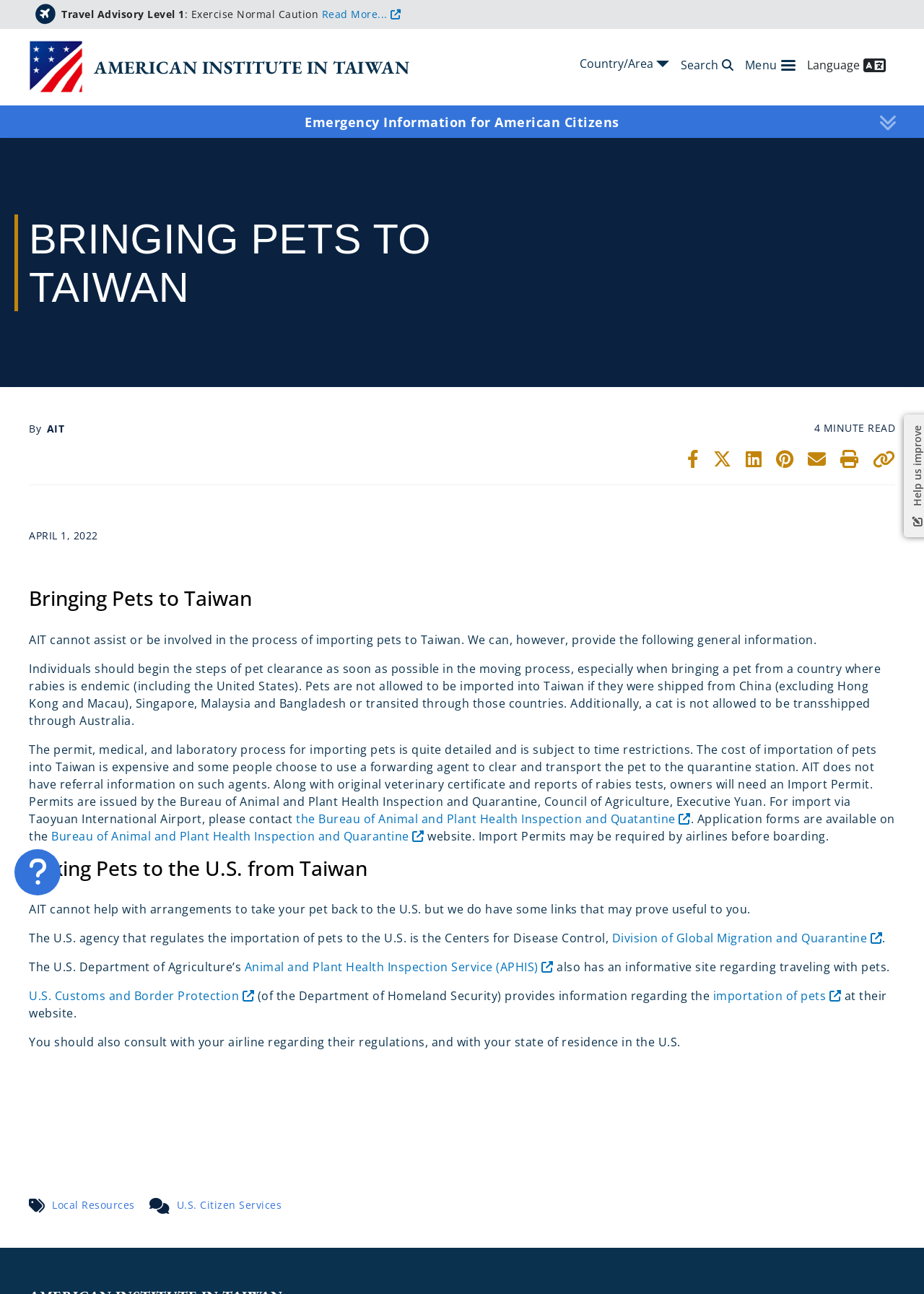What is the purpose of the Import Permit?
Using the screenshot, give a one-word or short phrase answer.

To import pets into Taiwan